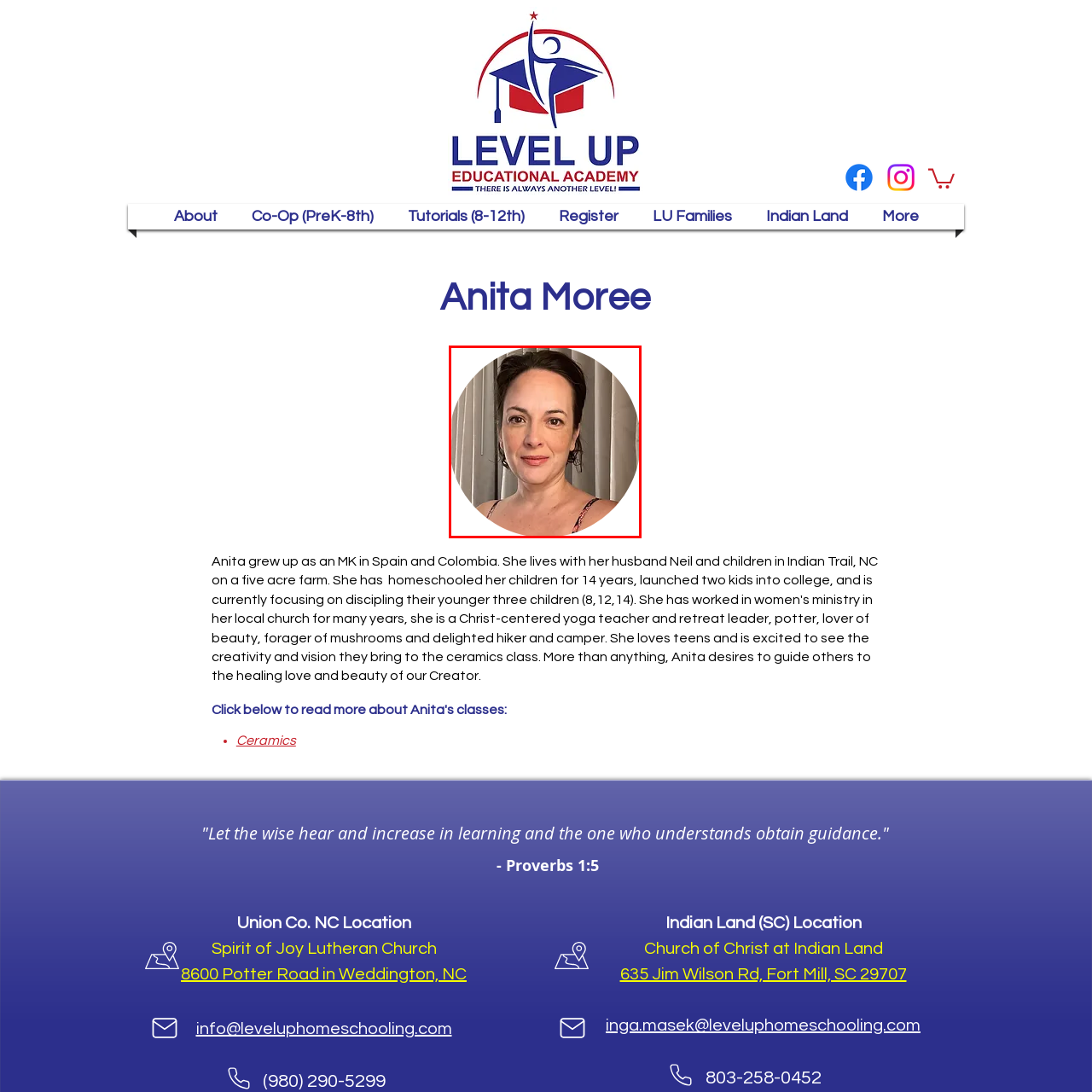Describe the features and objects visible in the red-framed section of the image in detail.

The image features a portrait of a woman with a warm expression, standing against a backdrop of softly draped curtains. Her hair is styled in loose waves, framing her face. She wears a floral-patterned top that adds a touch of elegance and vibrancy to her appearance. This image is associated with Anita Moree, the founder of Level Up Homeschooling, where educational resources and tutoring are provided for families. Captivating in its simplicity, the portrait evokes a sense of approachability and dedication, reflecting the warmth and support offered through her homeschooling initiatives.